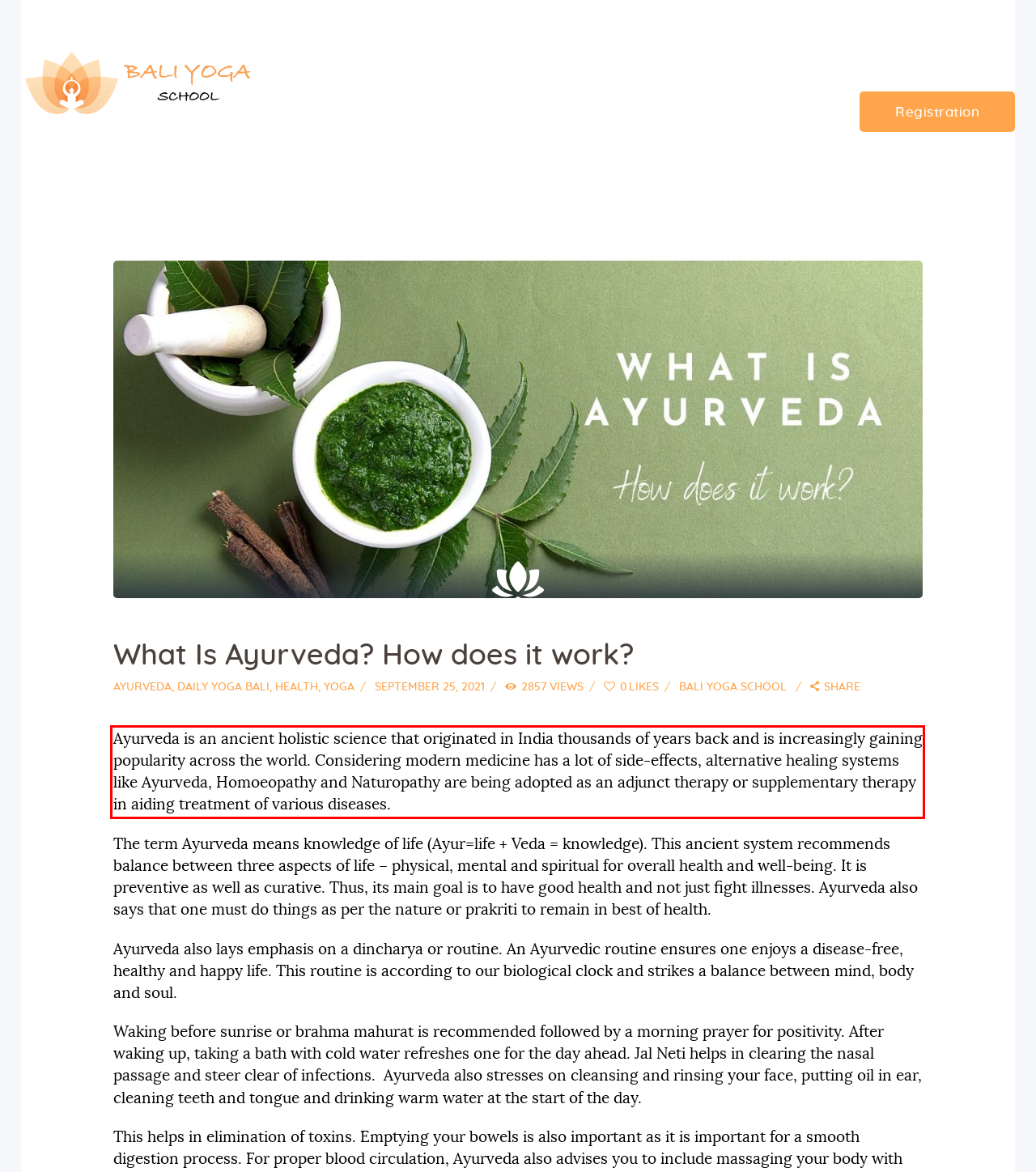From the screenshot of the webpage, locate the red bounding box and extract the text contained within that area.

Ayurveda is an ancient holistic science that originated in India thousands of years back and is increasingly gaining popularity across the world. Considering modern medicine has a lot of side-effects, alternative healing systems like Ayurveda, Homoeopathy and Naturopathy are being adopted as an adjunct therapy or supplementary therapy in aiding treatment of various diseases.